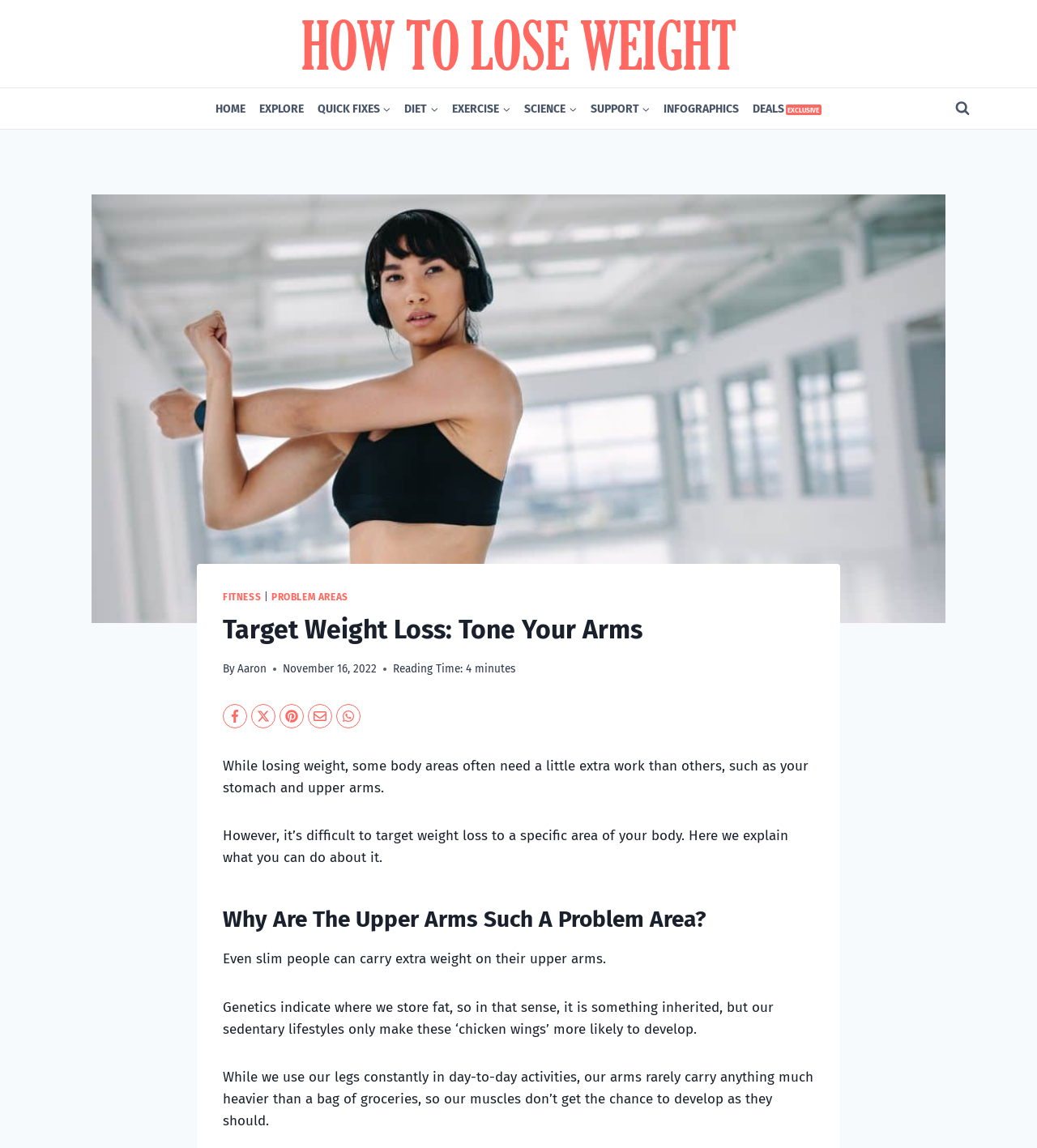Indicate the bounding box coordinates of the element that must be clicked to execute the instruction: "Participate in Bodrum Global Run 2018". The coordinates should be given as four float numbers between 0 and 1, i.e., [left, top, right, bottom].

None